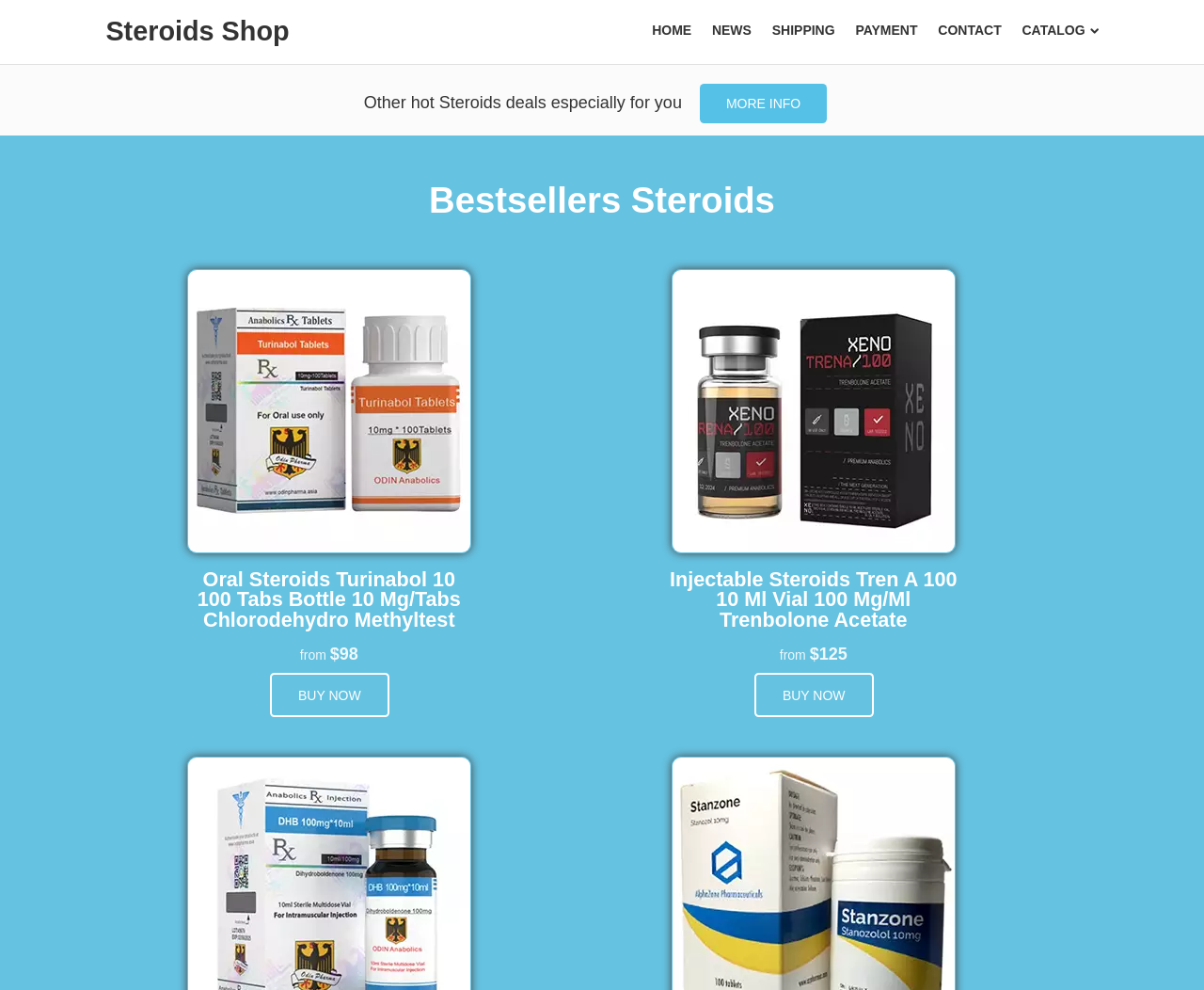Please provide a one-word or short phrase answer to the question:
What is the name of the steroids shop?

Steroids Shop